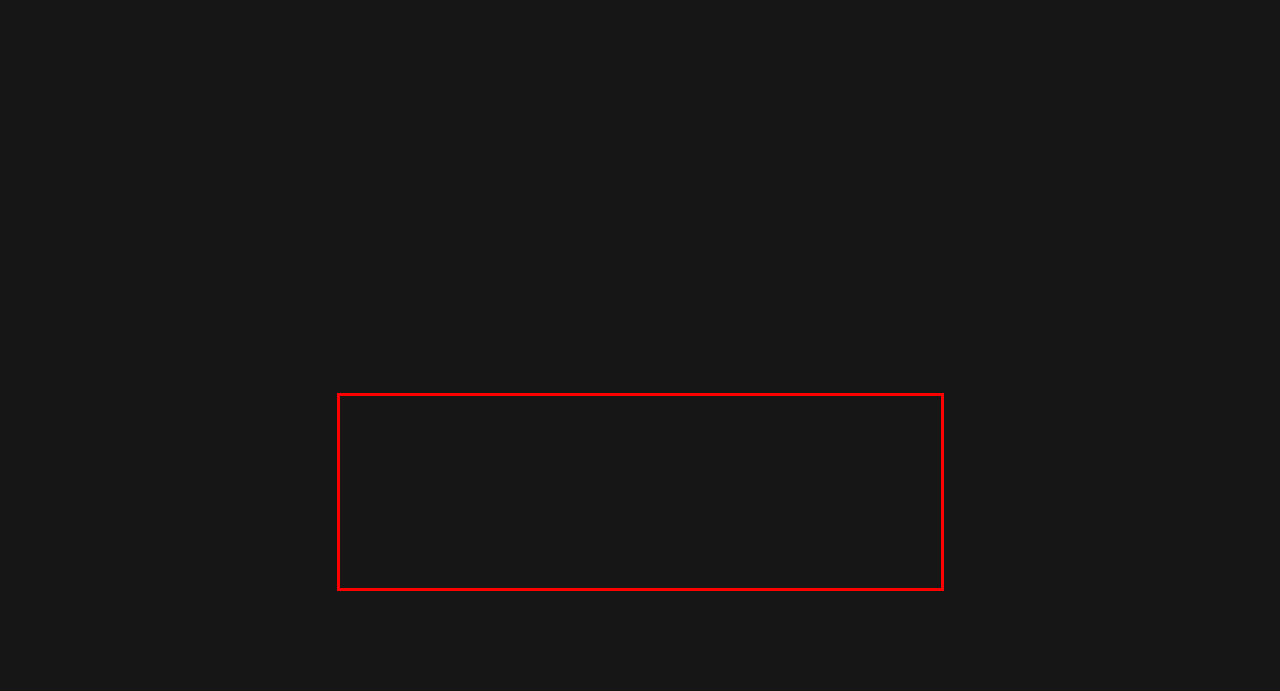You are looking at a screenshot of a webpage with a red rectangle bounding box. Use OCR to identify and extract the text content found inside this red bounding box.

As a legal enthusiast, I have always been fascinated by the intricacies of family law. Particularly interesting aspect family law The Legal Term for Cheating on Spouse. It is an emotionally charged topic that has significant legal implications. Let`s delve into this fascinating subject and explore the legalities surrounding infidelity.